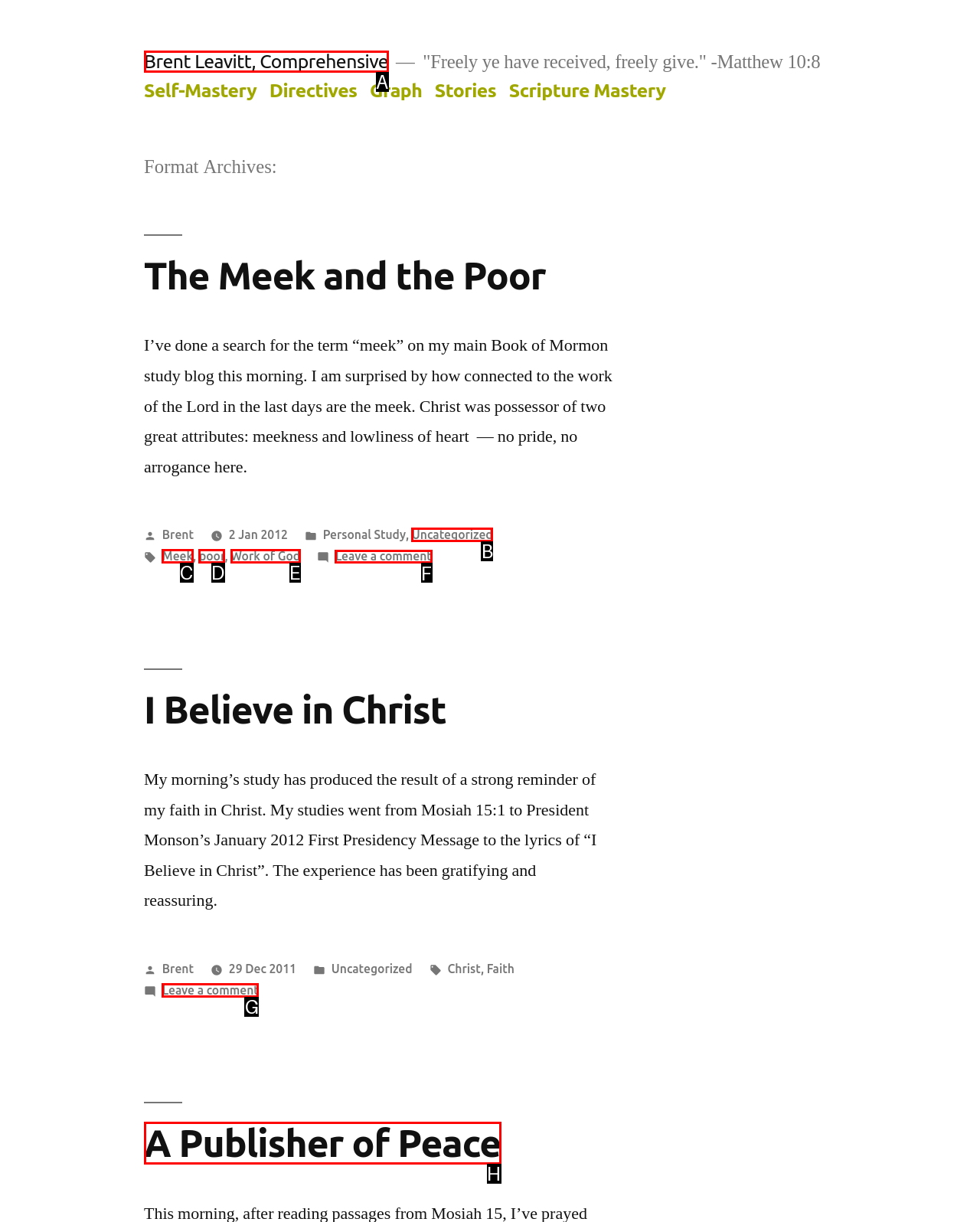Which lettered option should I select to achieve the task: Leave a comment on 'The Meek and the Poor' according to the highlighted elements in the screenshot?

F